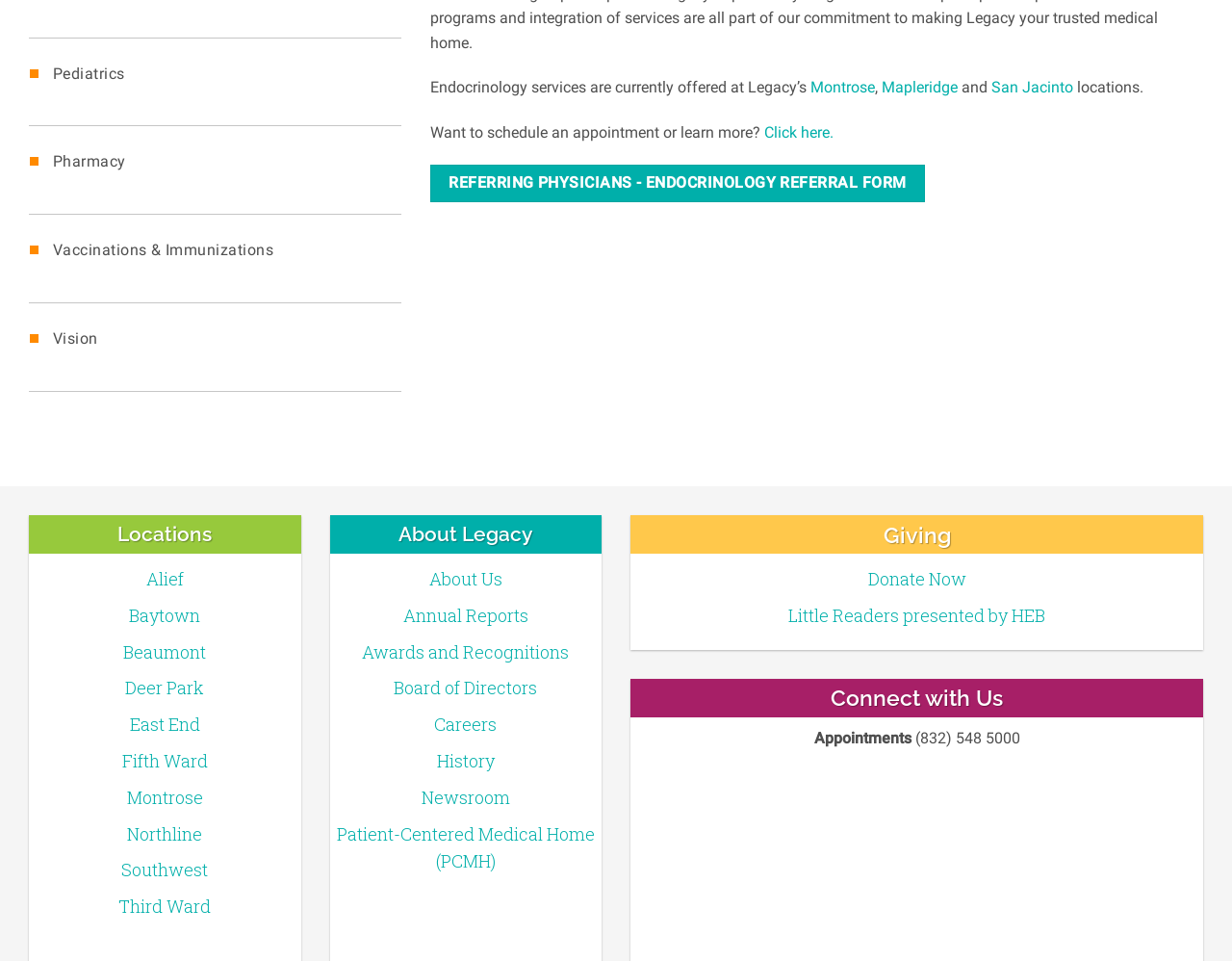Provide a single word or phrase answer to the question: 
What services are offered at Legacy's Montrose location?

Endocrinology services